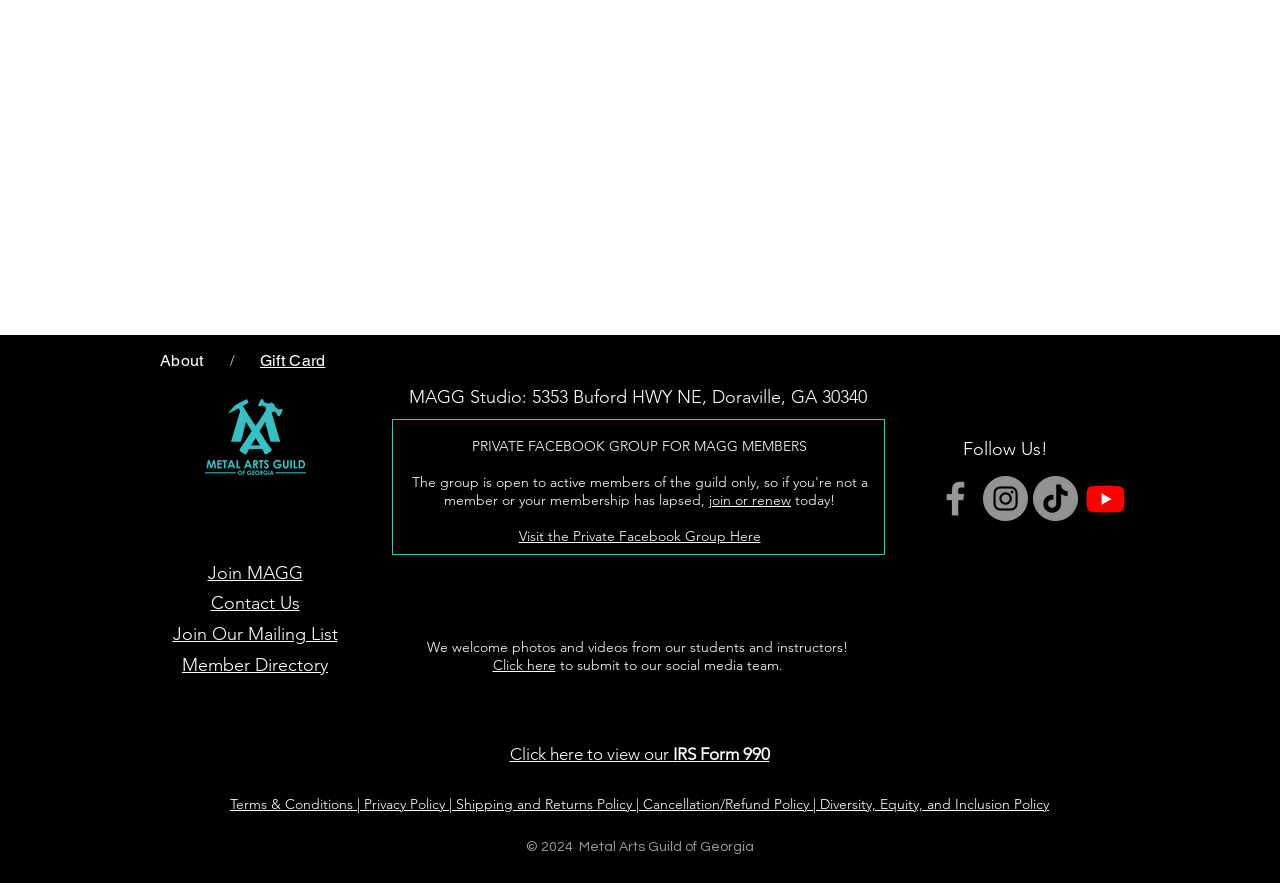Please indicate the bounding box coordinates of the element's region to be clicked to achieve the instruction: "View our IRS Form 990". Provide the coordinates as four float numbers between 0 and 1, i.e., [left, top, right, bottom].

[0.398, 0.845, 0.601, 0.865]